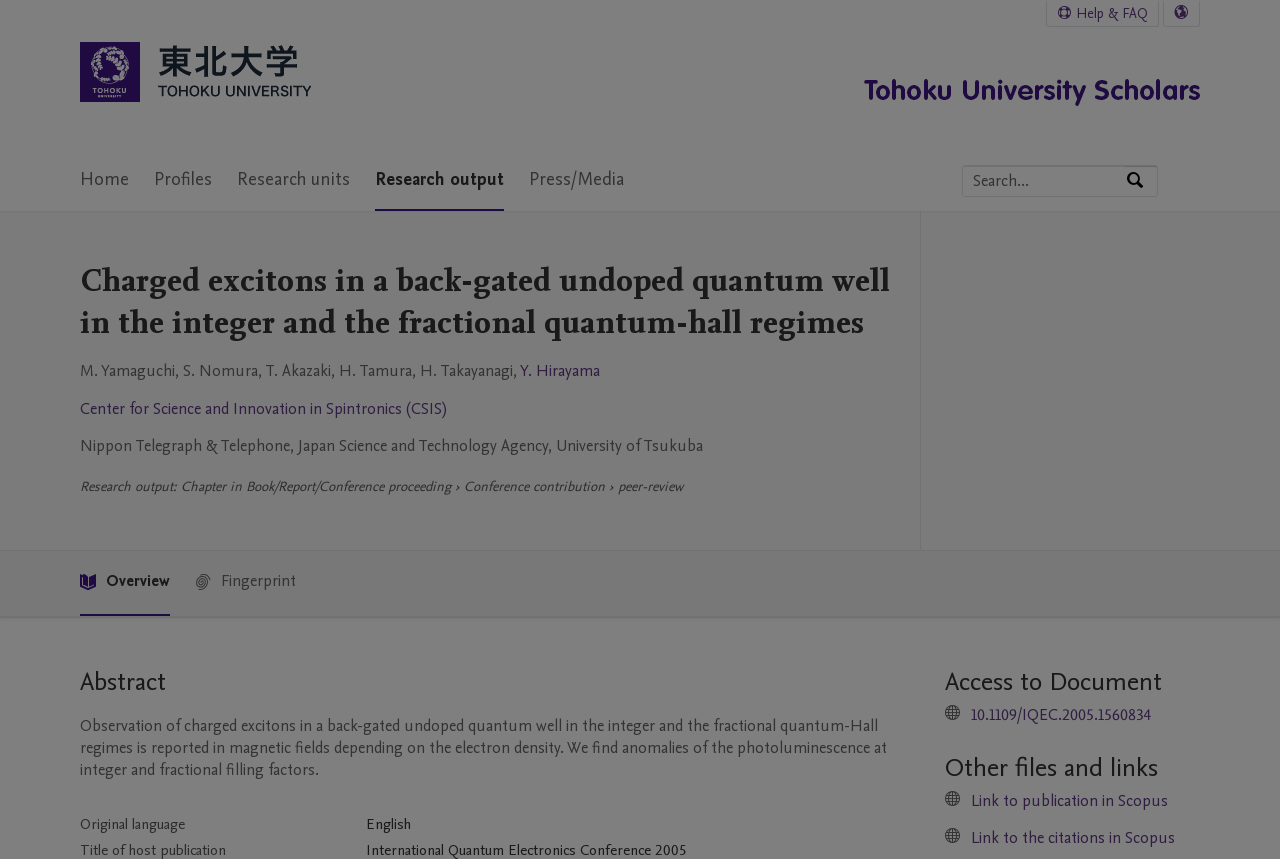Provide a comprehensive description of the webpage.

This webpage is about a research paper titled "Charged excitons in a back-gated undoped quantum well in the integer and the fractional quantum-hall regimes" from Tohoku University. 

At the top left corner, there is a logo of Tohoku University, accompanied by a link to the university's homepage. On the top right corner, there are links to "Help & FAQ" and a language selection button. 

Below the logo, there is a main navigation menu with five items: "Home", "Profiles", "Research units", "Research output", and "Press/Media". 

To the right of the navigation menu, there is a search bar with a placeholder text "Search by expertise, name or affiliation" and a search button. 

The main content of the webpage is divided into several sections. The first section displays the title of the research paper, followed by the authors' names, including M. Yamaguchi, S. Nomura, T. Akazaki, H. Tamura, H. Takayanagi, and Y. Hirayama. 

Below the authors' names, there are links to the affiliations of the authors, including Center for Science and Innovation in Spintronics (CSIS), Nippon Telegraph & Telephone, Japan Science and Technology Agency, and University of Tsukuba. 

The next section is about the research output, which is a chapter in a book/report/conference proceeding. It also indicates that the research output is a conference contribution and has undergone peer-review. 

To the right of the research output section, there is a publication metrics section with two menu items: "Overview" and "Fingerprint". 

The abstract of the research paper is displayed below, which describes the observation of charged excitons in a back-gated undoped quantum well in the integer and the fractional quantum-Hall regimes. 

Further down, there are sections for "Access to Document" and "Other files and links", which provide links to the document and related resources, including a link to the publication in Scopus and a link to the citations in Scopus.